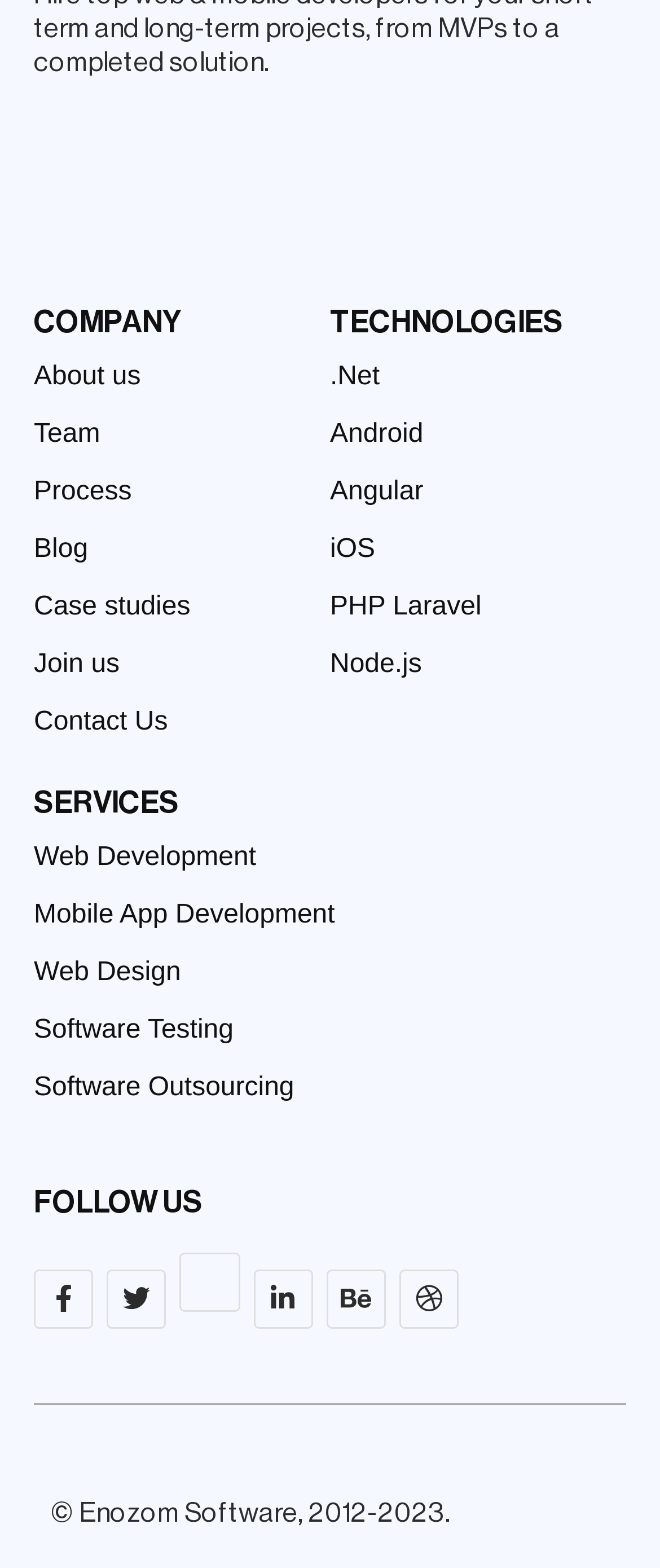Determine the bounding box coordinates of the section to be clicked to follow the instruction: "Learn about Web Development". The coordinates should be given as four float numbers between 0 and 1, formatted as [left, top, right, bottom].

[0.051, 0.529, 0.949, 0.566]